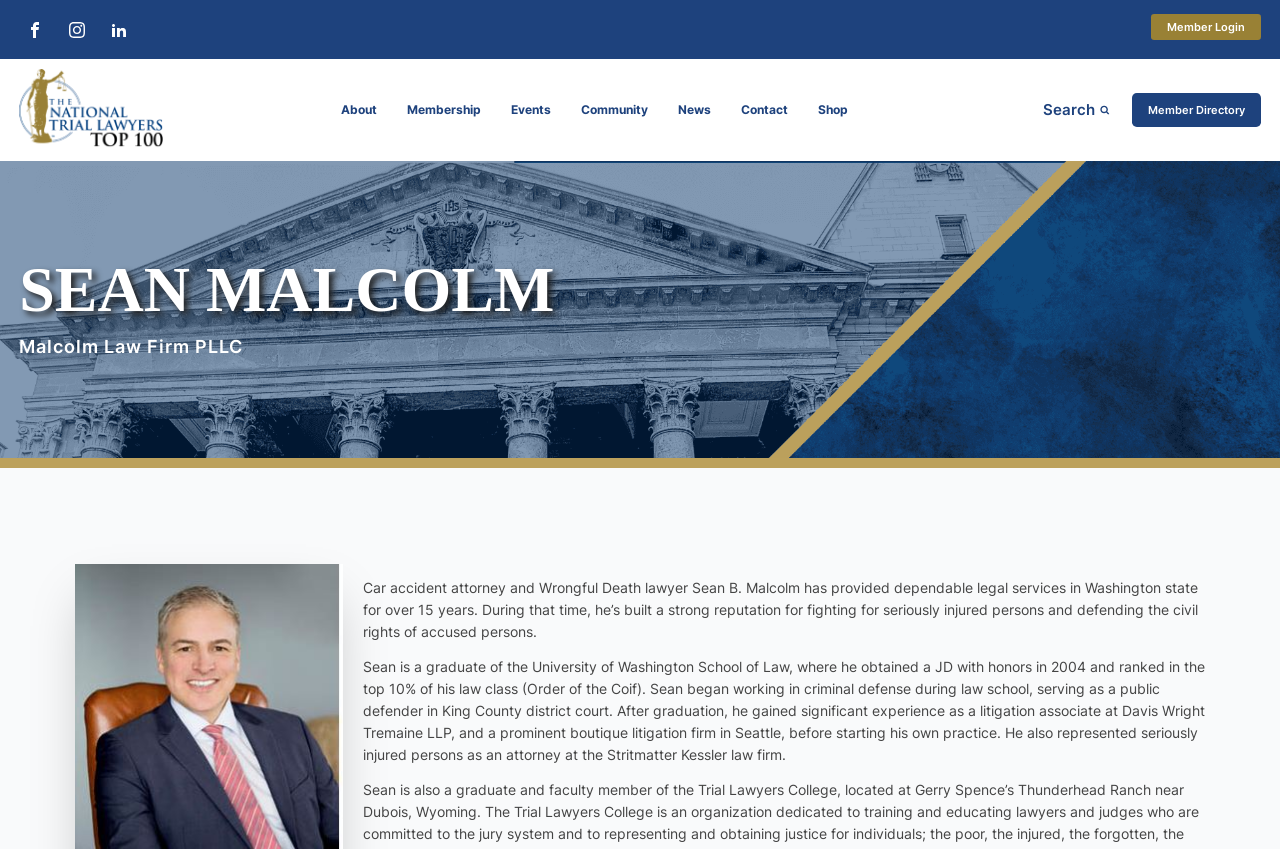Describe all the significant parts and information present on the webpage.

This webpage is about Sean B. Malcolm, a car accident attorney and wrongful death lawyer based in Washington state. At the top left corner, there are three social media links to Facebook, Instagram, and LinkedIn. On the top right corner, there is a "Member Login" link. Below the social media links, there is a navigation menu with links to "About", "Membership", "Events", "Community", "News", "Contact", and "Shop".

On the left side of the page, there is a profile section with a heading "SEAN MALCOLM" and a subheading "Malcolm Law Firm PLLC". Below this section, there is a paragraph describing Sean B. Malcolm's background and experience as a lawyer.

On the right side of the page, there are several sections with links to different topics, including "Top 100 President's Message", "Executive Members", "Shop", and "Nominate". There are also images of logos, including the "trial-lawyers-summit-logo-round-375px" and "hall-of-fame-badge-150px".

At the bottom of the page, there is a search button with a magnifying glass icon and a "Search" label. Next to the search button, there are links to "Member Directory" and "Shop".